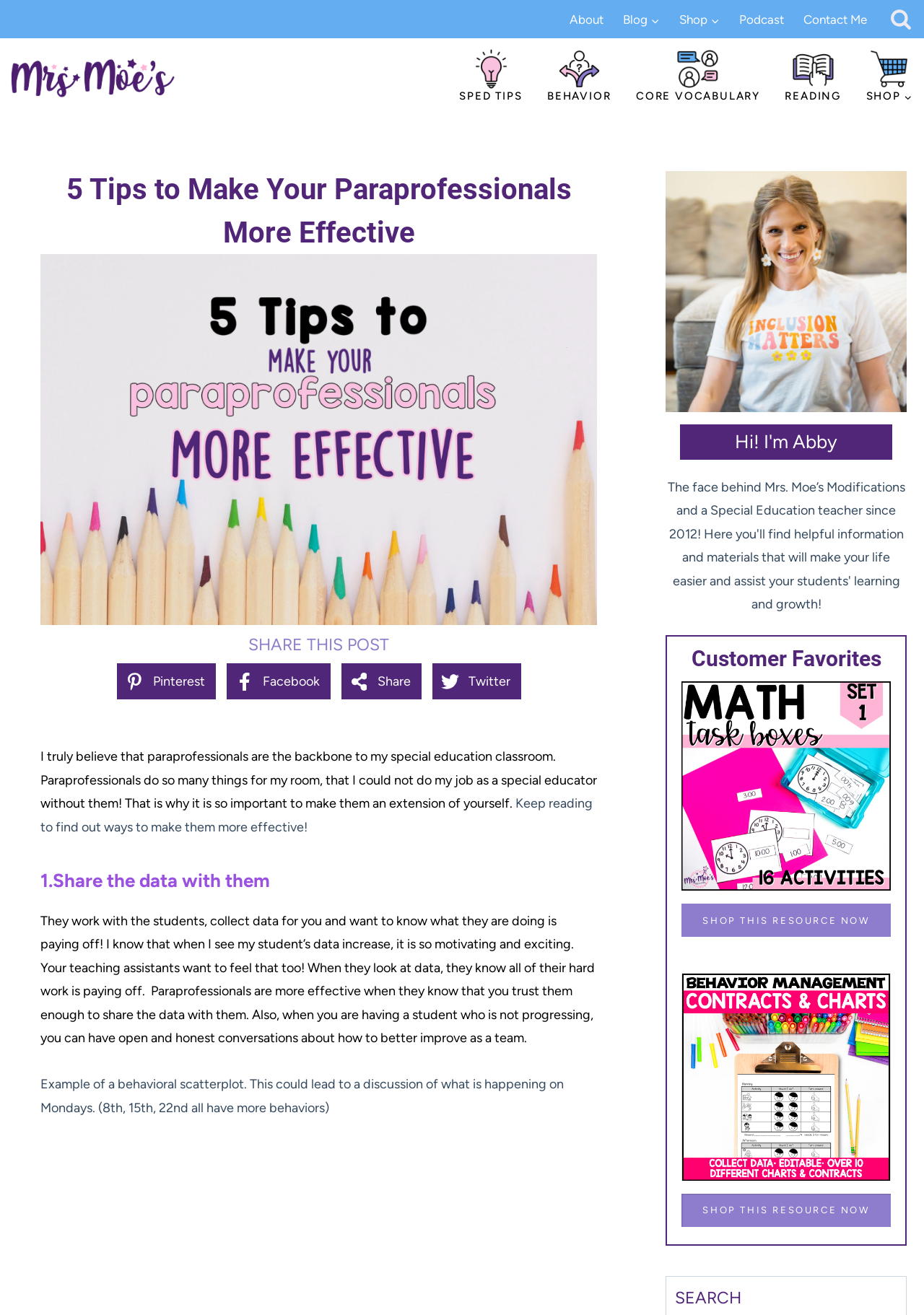Find the bounding box coordinates for the area you need to click to carry out the instruction: "contact us". The coordinates should be four float numbers between 0 and 1, indicated as [left, top, right, bottom].

None